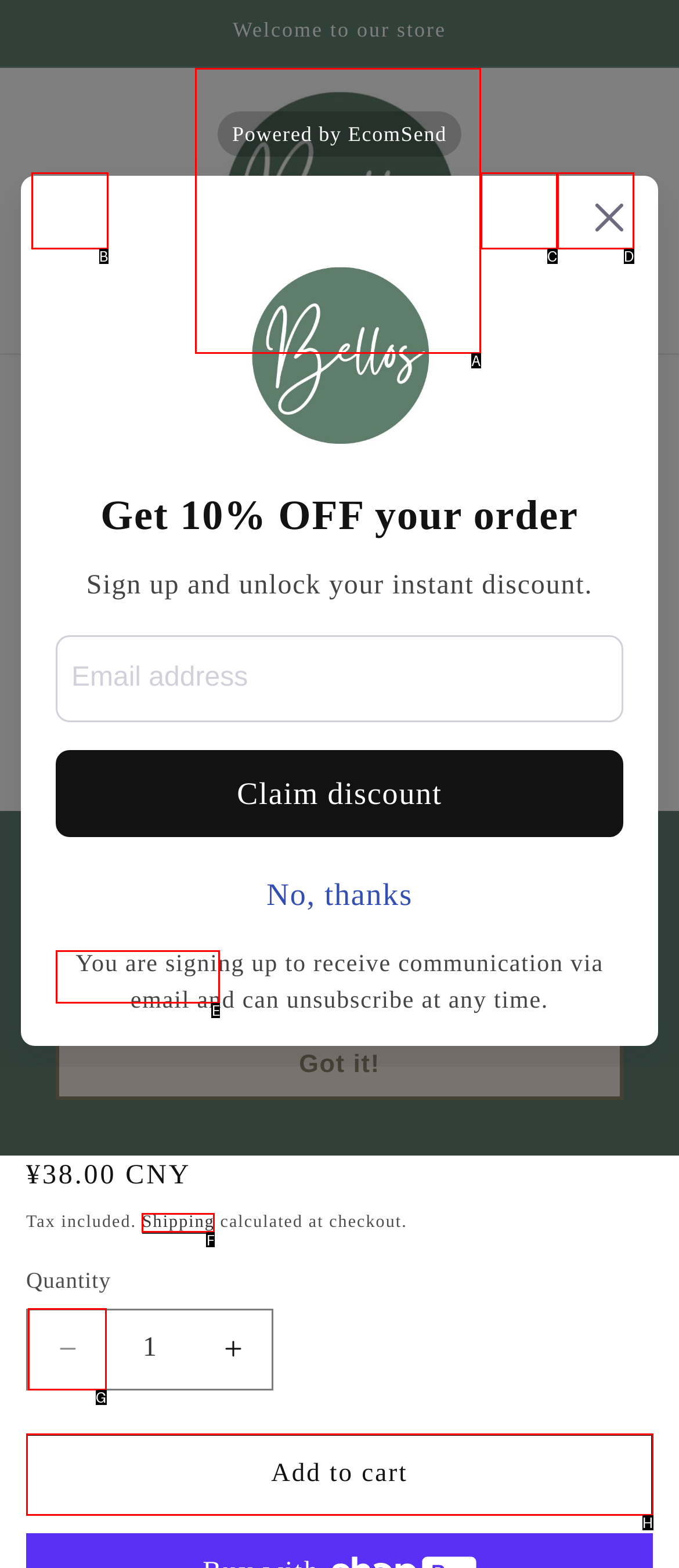Point out the HTML element that matches the following description: Cart
Answer with the letter from the provided choices.

D